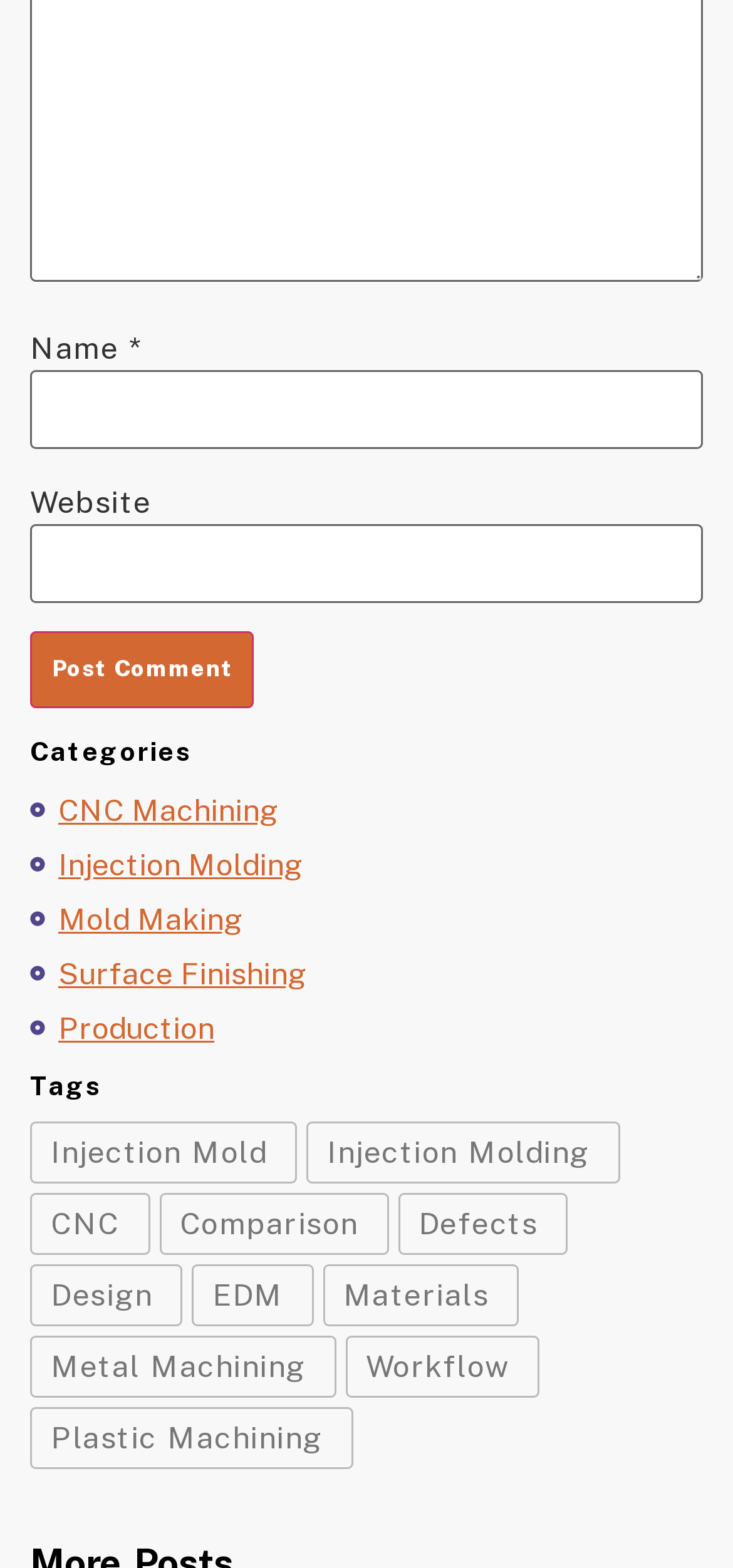Determine the bounding box coordinates for the clickable element required to fulfill the instruction: "Click the Post Comment button". Provide the coordinates as four float numbers between 0 and 1, i.e., [left, top, right, bottom].

[0.041, 0.402, 0.347, 0.452]